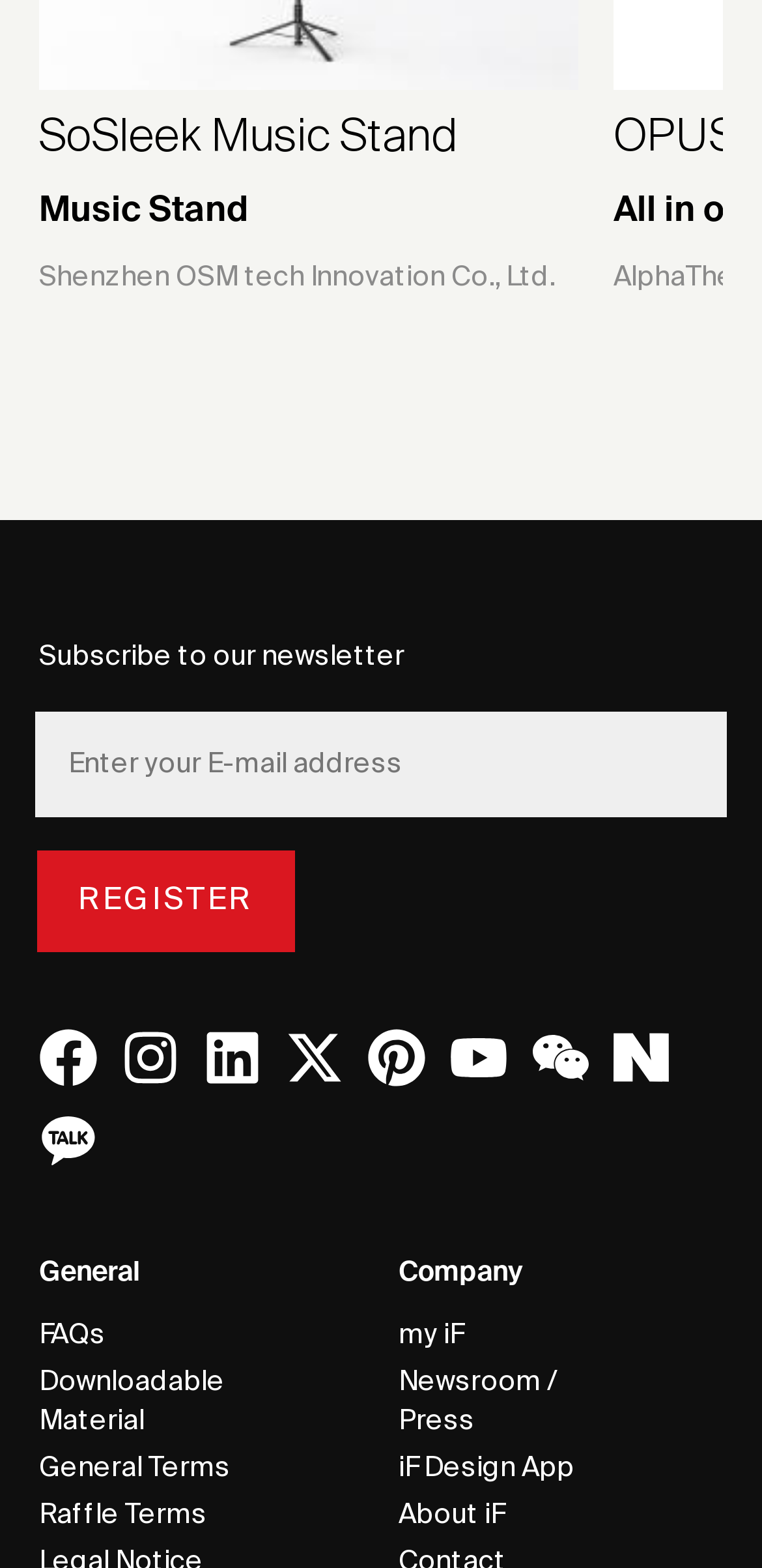Respond to the question below with a single word or phrase:
How many links are there in the 'General' section?

4